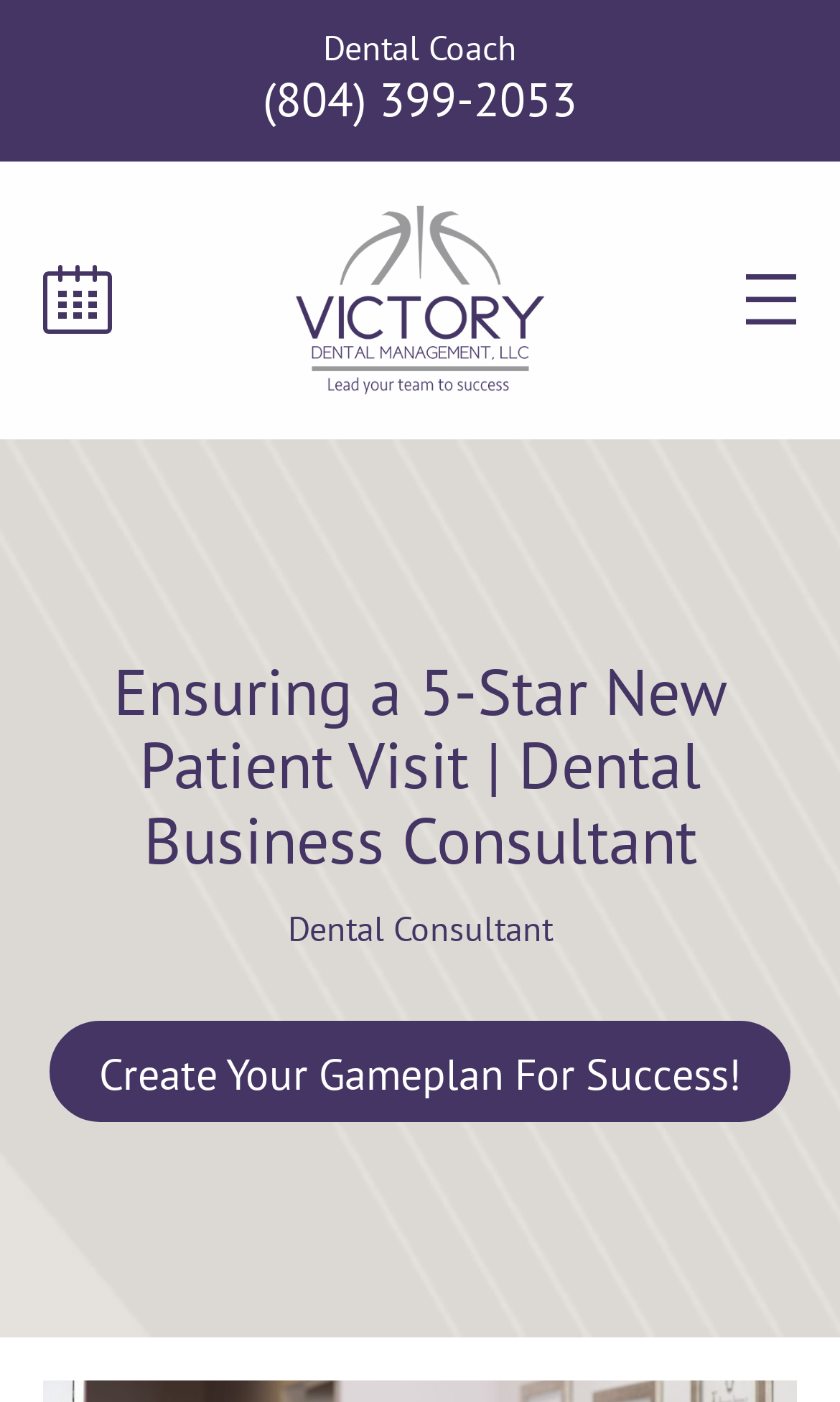What is the purpose of the button at the top right corner?
Please craft a detailed and exhaustive response to the question.

I found the purpose of the button by looking at the button element with the text 'Open menu' which is located at the top right corner of the webpage and has a popup dialog.